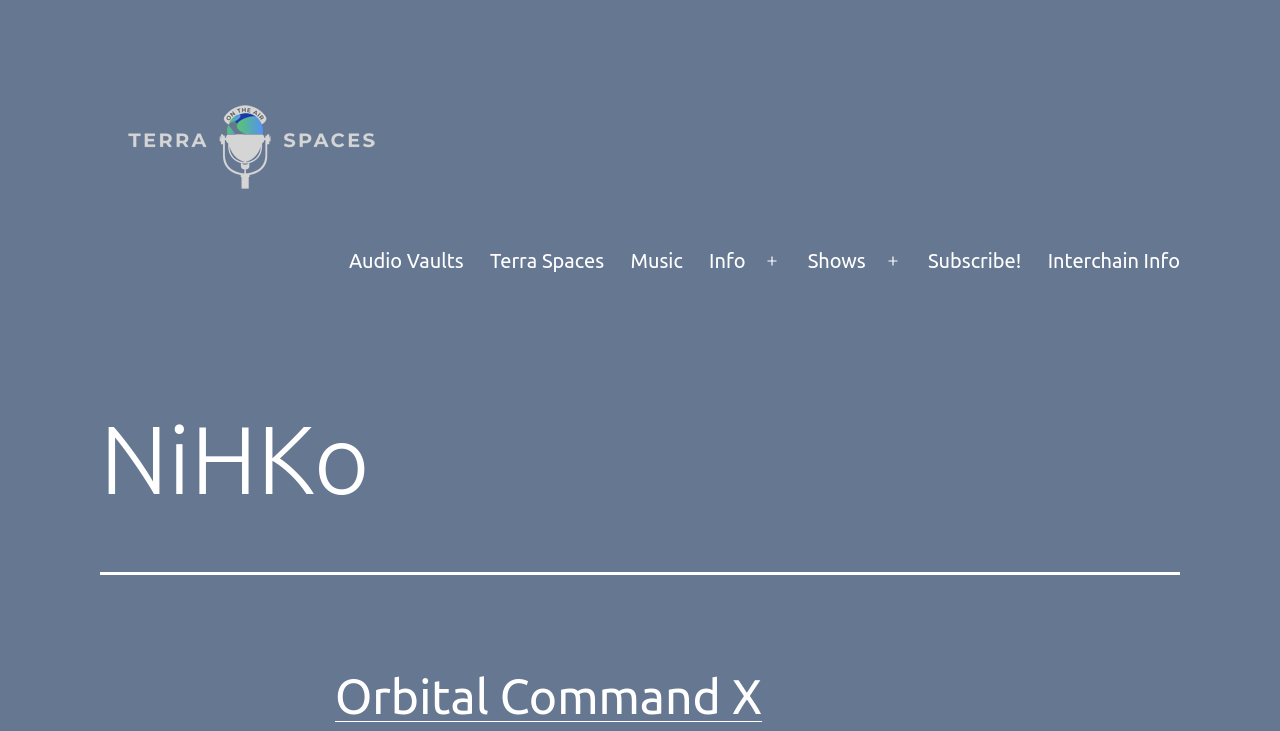Answer the question below with a single word or a brief phrase: 
What is the purpose of the button 'Open menu'?

To expand or collapse the menu